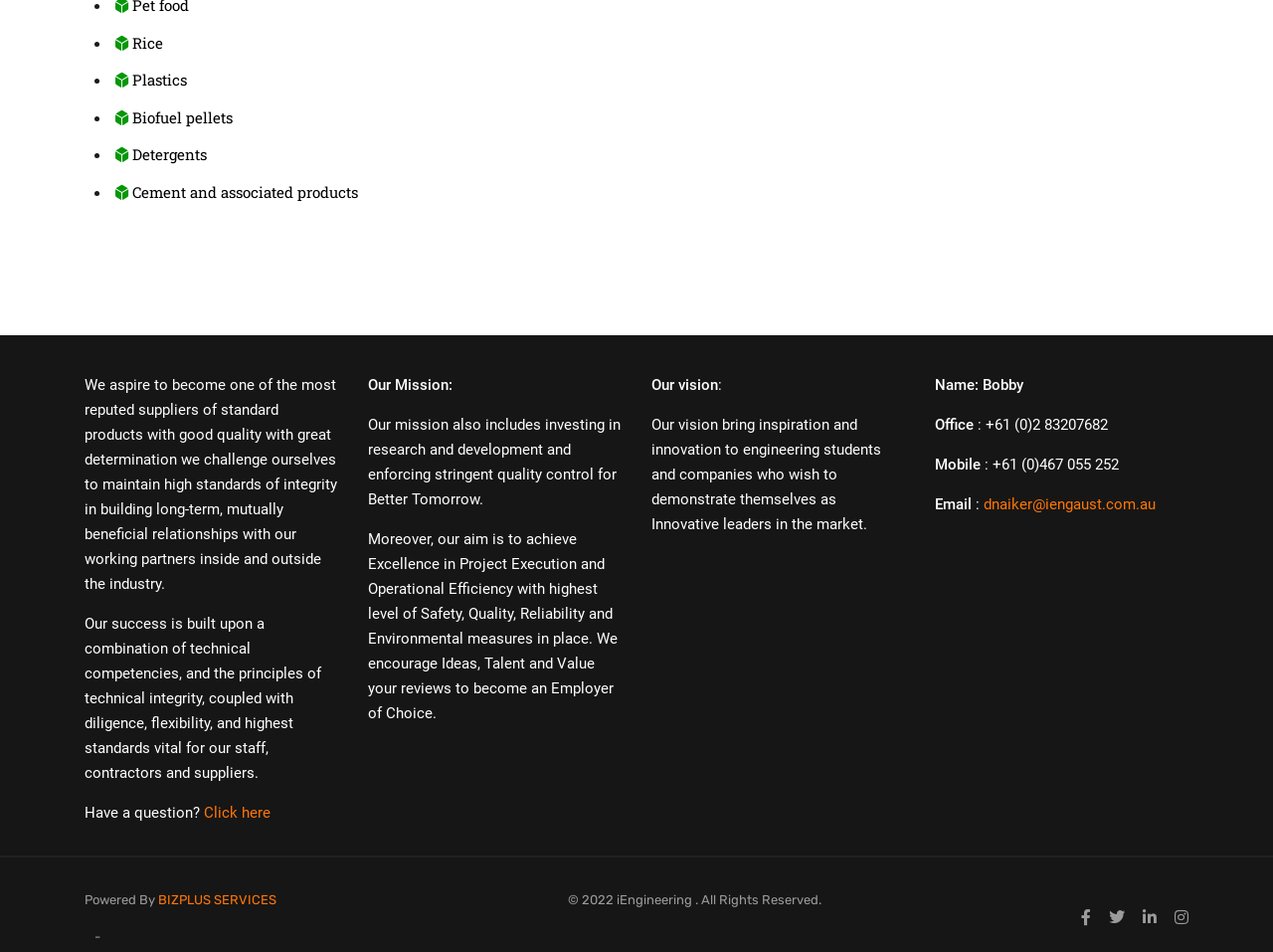What is the contact email of Bobby?
Your answer should be a single word or phrase derived from the screenshot.

dnaiker@iengaust.com.au